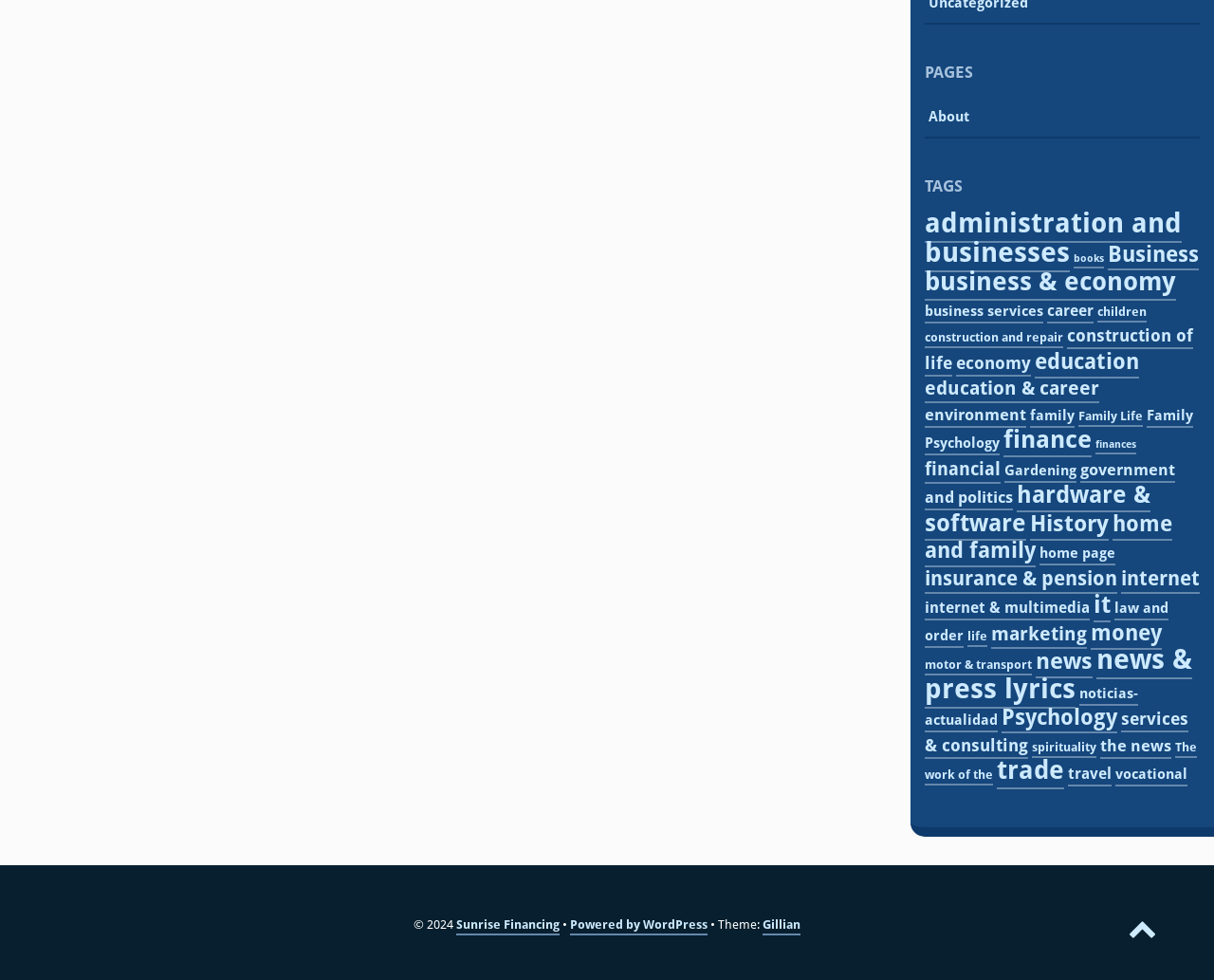Can you determine the bounding box coordinates of the area that needs to be clicked to fulfill the following instruction: "Read news"?

[0.853, 0.661, 0.9, 0.692]